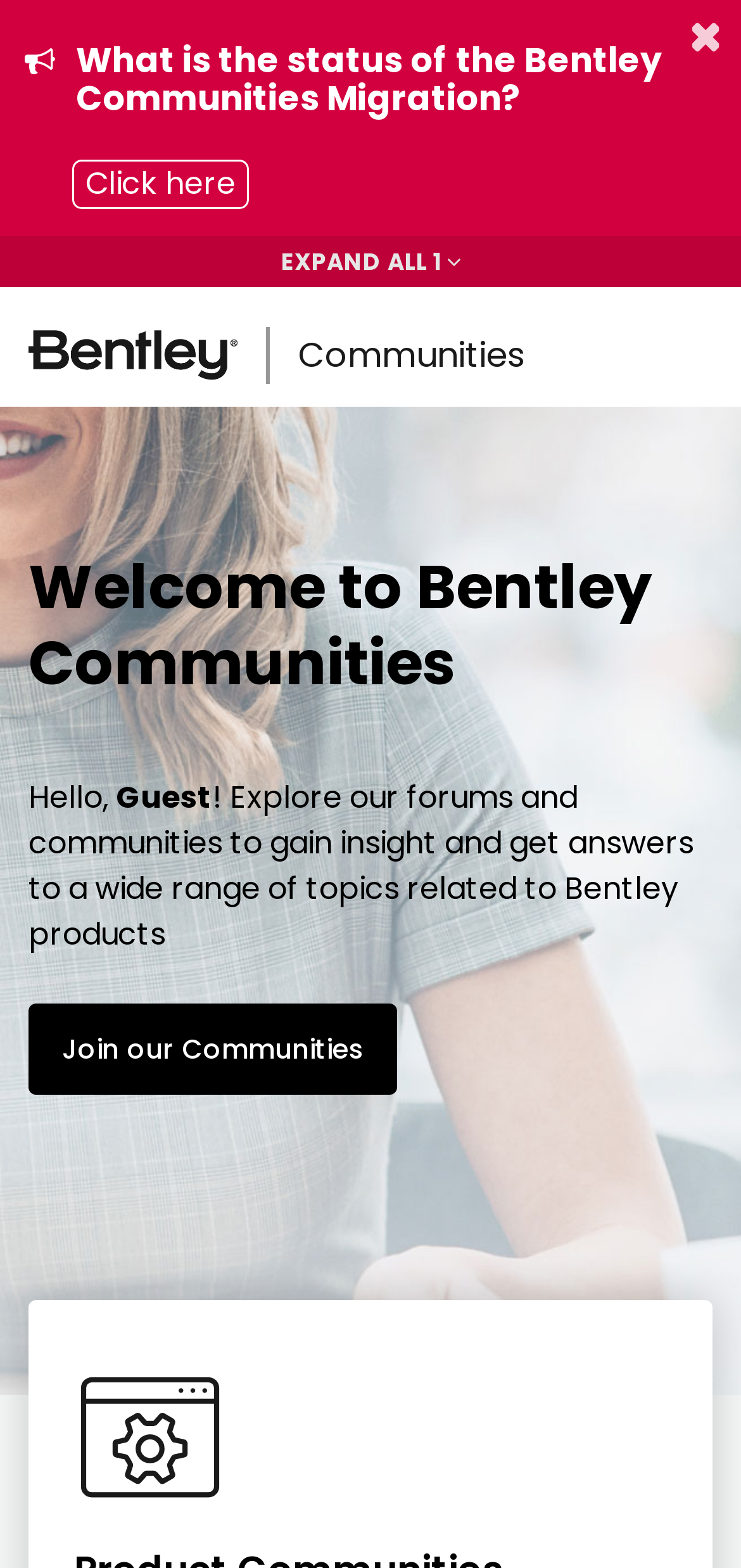Give a one-word or phrase response to the following question: What is the status of the Bentley Communities Migration?

Unknown